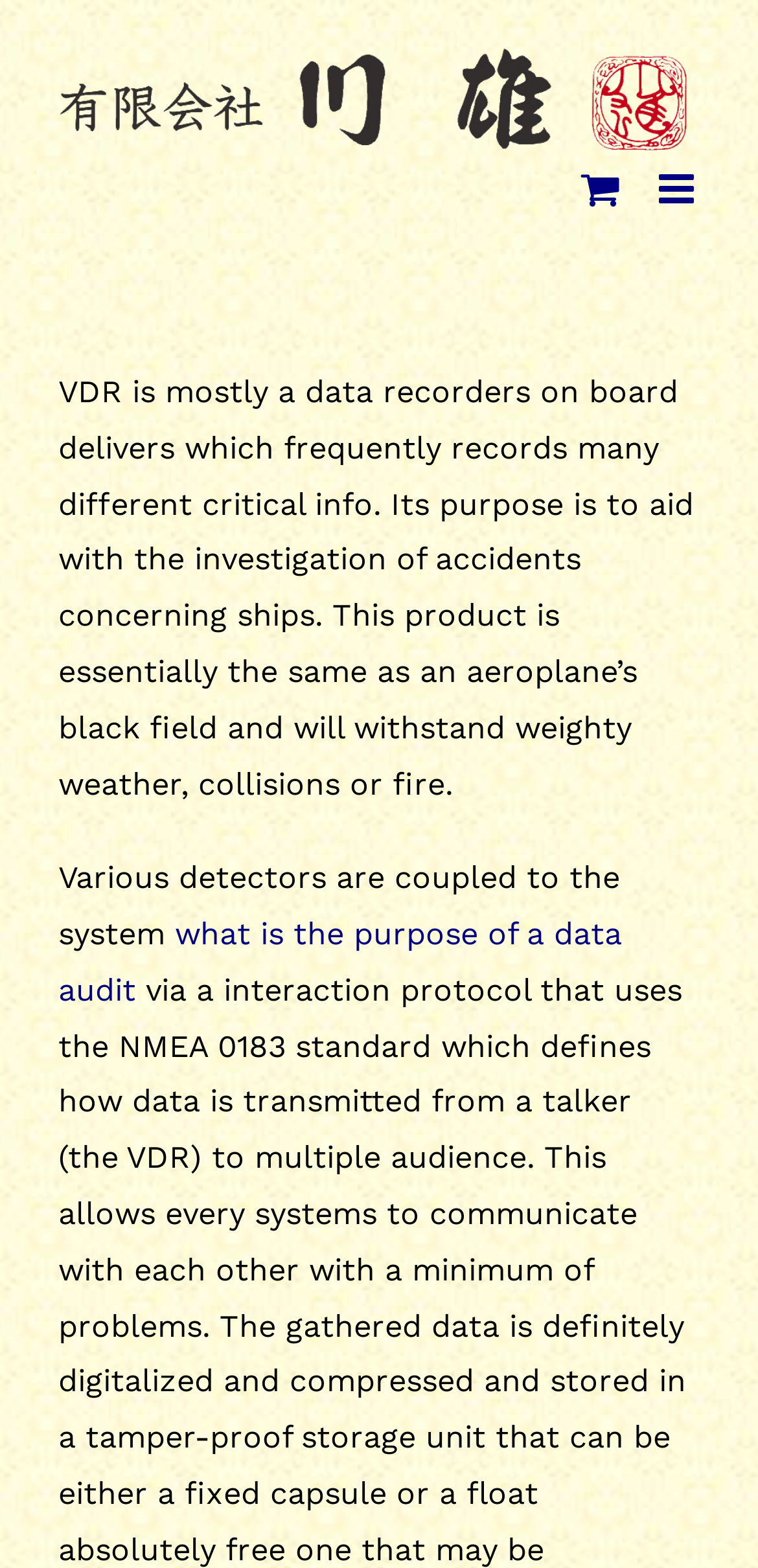What is the purpose of a data audit?
Please provide a full and detailed response to the question.

There is a link 'what is the purpose of a data audit' on the webpage, but the answer is not provided on the current webpage, so it is unknown.